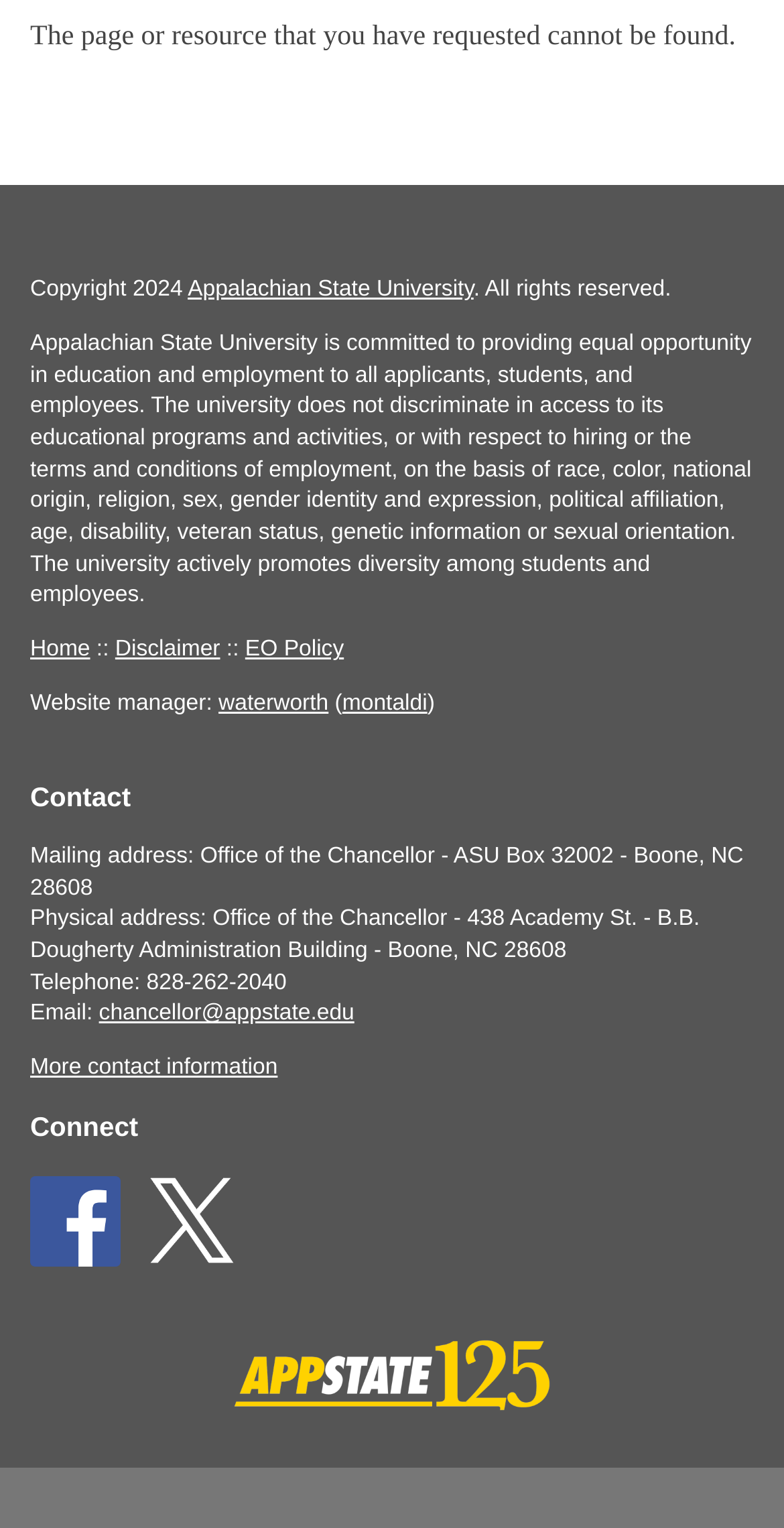From the webpage screenshot, predict the bounding box coordinates (top-left x, top-left y, bottom-right x, bottom-right y) for the UI element described here: Chemical Quantities

None